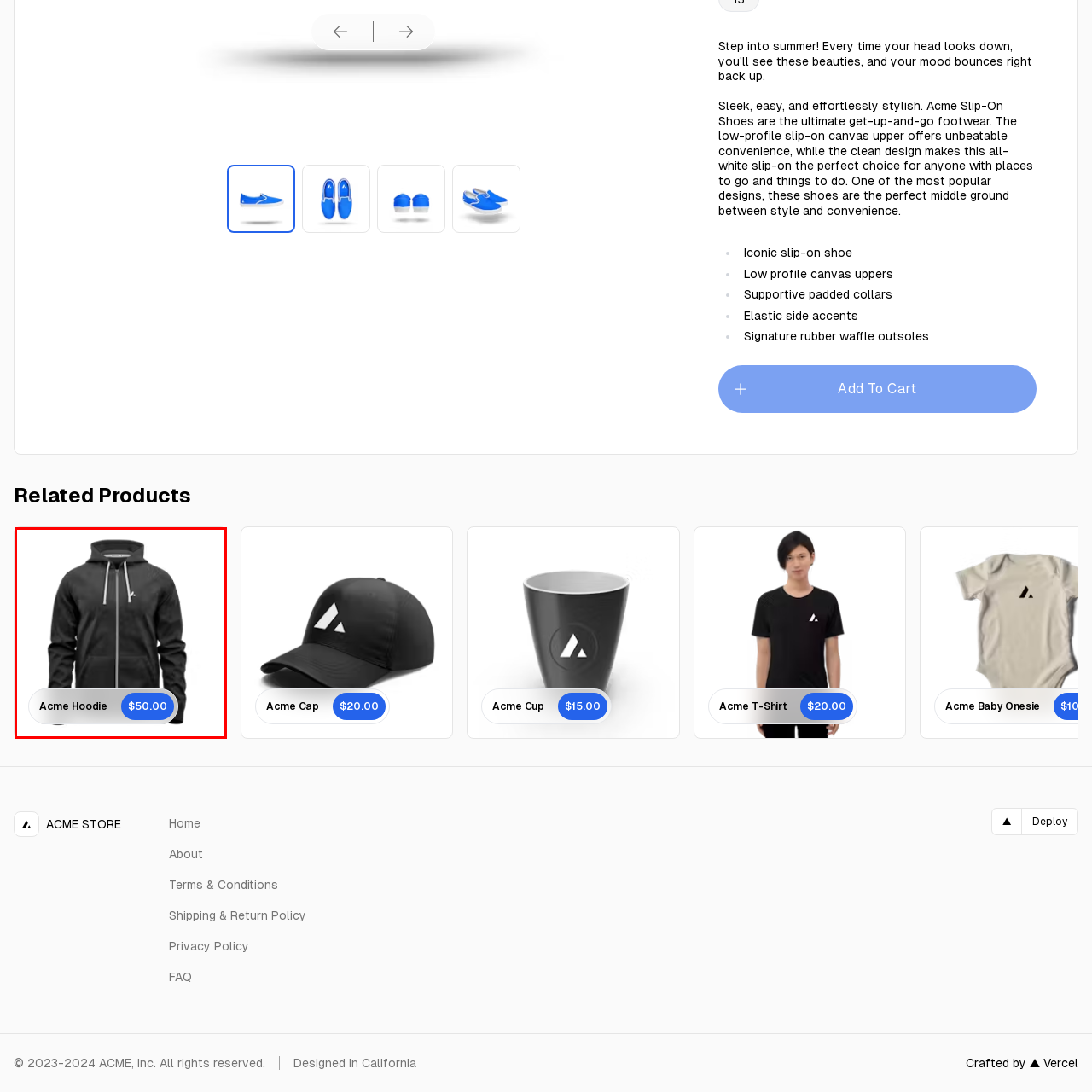Explain in detail what is happening in the image that is surrounded by the red box.

This image showcases the Acme Hoodie, a stylish and comfortable outerwear piece available for $50. The hoodie features a sleek black design, complete with a front zipper and adjustable drawstrings, making it a versatile choice for various occasions. With its modern aesthetic and practical design, the Acme Hoodie is perfect for both casual outings and layering on colder days. Its clean lines and minimalistic look make it an essential addition to any wardrobe, embodying both comfort and style.